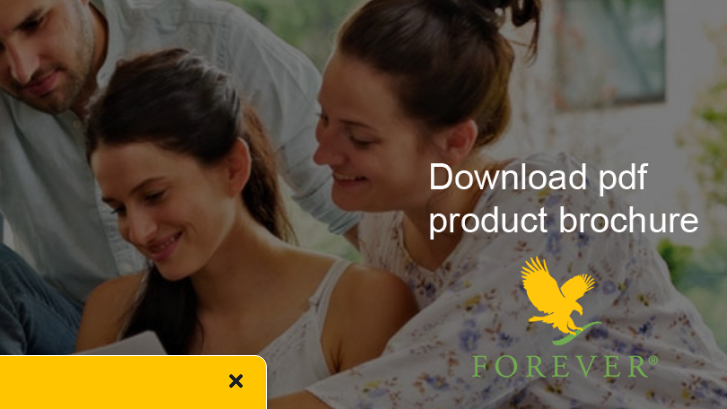Craft a detailed explanation of the image.

The image features a warm and engaging scene of three individuals gathered around a tablet, possibly discussing or exploring options together. A woman in the foreground, with long dark hair, is focused on the device, while a man beside her smiles as he leans in. Another woman in the background appears to be sharing in the moment, highlighting a sense of collaboration and community.

Overlaid on the image, text encourages viewers to "Download pdf product brochure," promoting the availability of a product brochure from Forever Living Products. The iconic Forever logo, featuring a stylized eagle, is also prominently displayed, emphasizing brand identity and product offerings. The overall tone of the image is inviting and suggests a community-oriented approach to discussing and exploring Forever Living’s products.